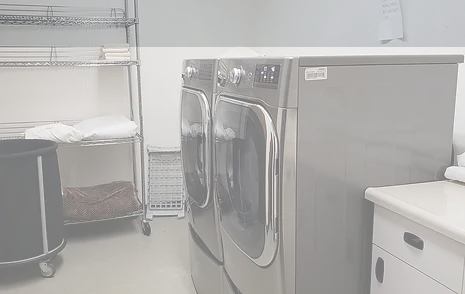Detail every visible element in the image extensively.

This image showcases a laundry area equipped with a pair of modern, stainless steel washers and dryers, positioned side by side on a sleek countertop. The machines are designed for efficiency and ease of use, featuring digital displays and a polished finish that complements the clean, minimalistic aesthetic of the space. 

In the background, a wire shelving unit stands to the left, neatly organized with towels and other laundry essentials, while a cylindrical laundry basket sits nearby, adding functionality to the room. A white countertop extends along the wall, providing additional workspace, ideal for folding laundry or sorting items. The overall environment is bright and tidy, reflecting a well-maintained facility, likely part of the comforts offered by Greenwood Village Inn and Suites.